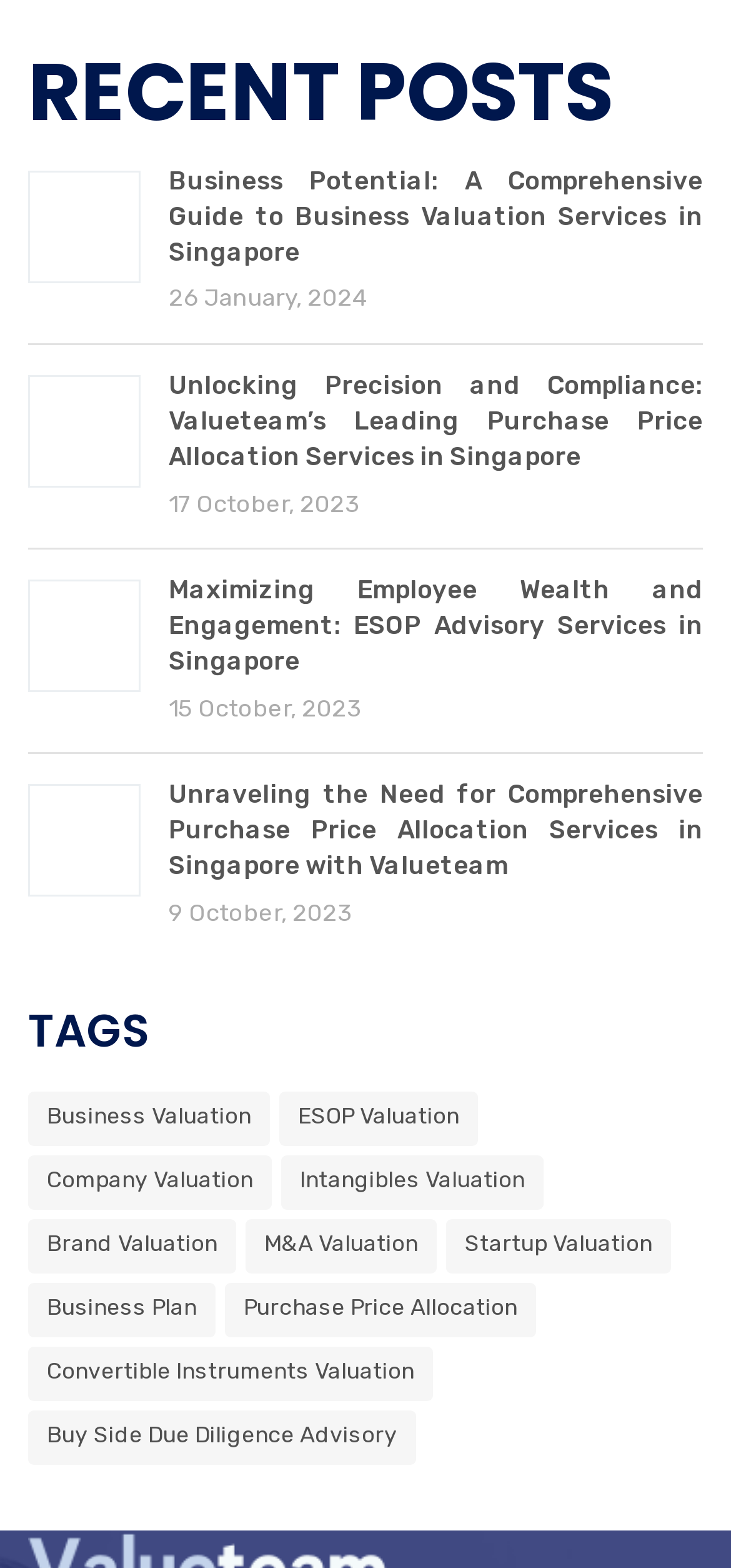Provide your answer in a single word or phrase: 
How many tags are listed?

13